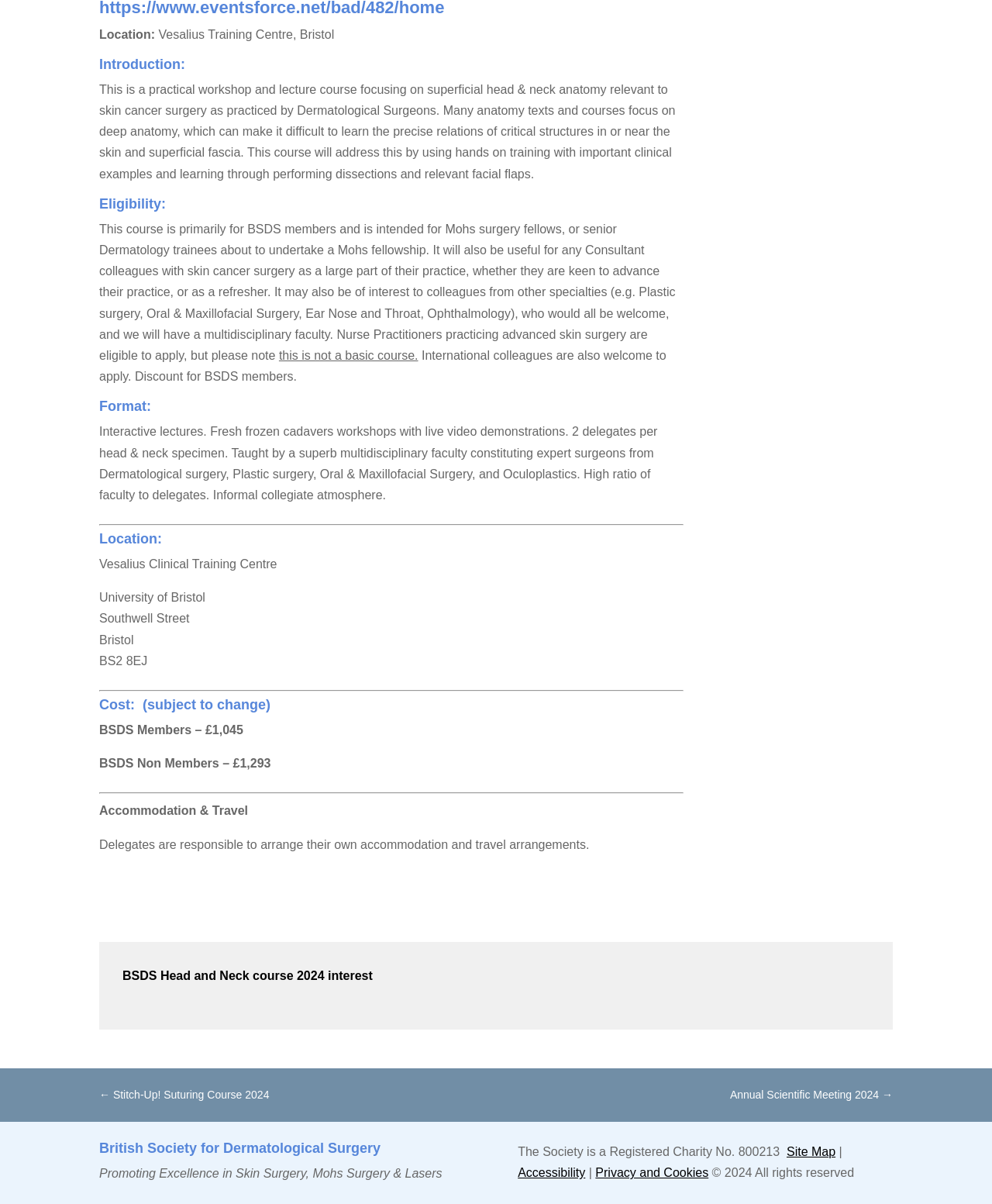Bounding box coordinates are to be given in the format (top-left x, top-left y, bottom-right x, bottom-right y). All values must be floating point numbers between 0 and 1. Provide the bounding box coordinate for the UI element described as: Site Map

[0.793, 0.951, 0.842, 0.962]